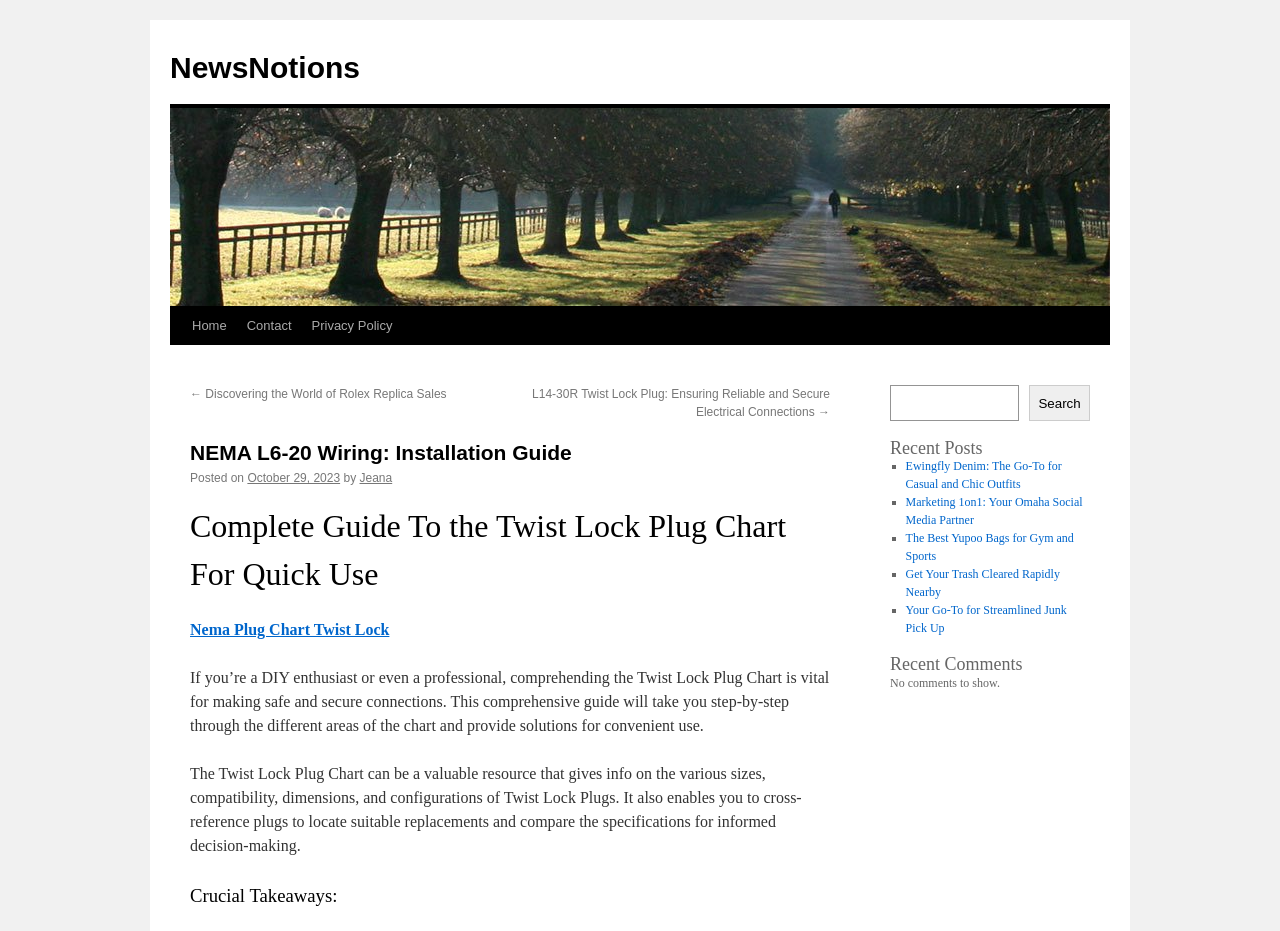Find the bounding box coordinates of the clickable area required to complete the following action: "Go to 'Documentation'".

None